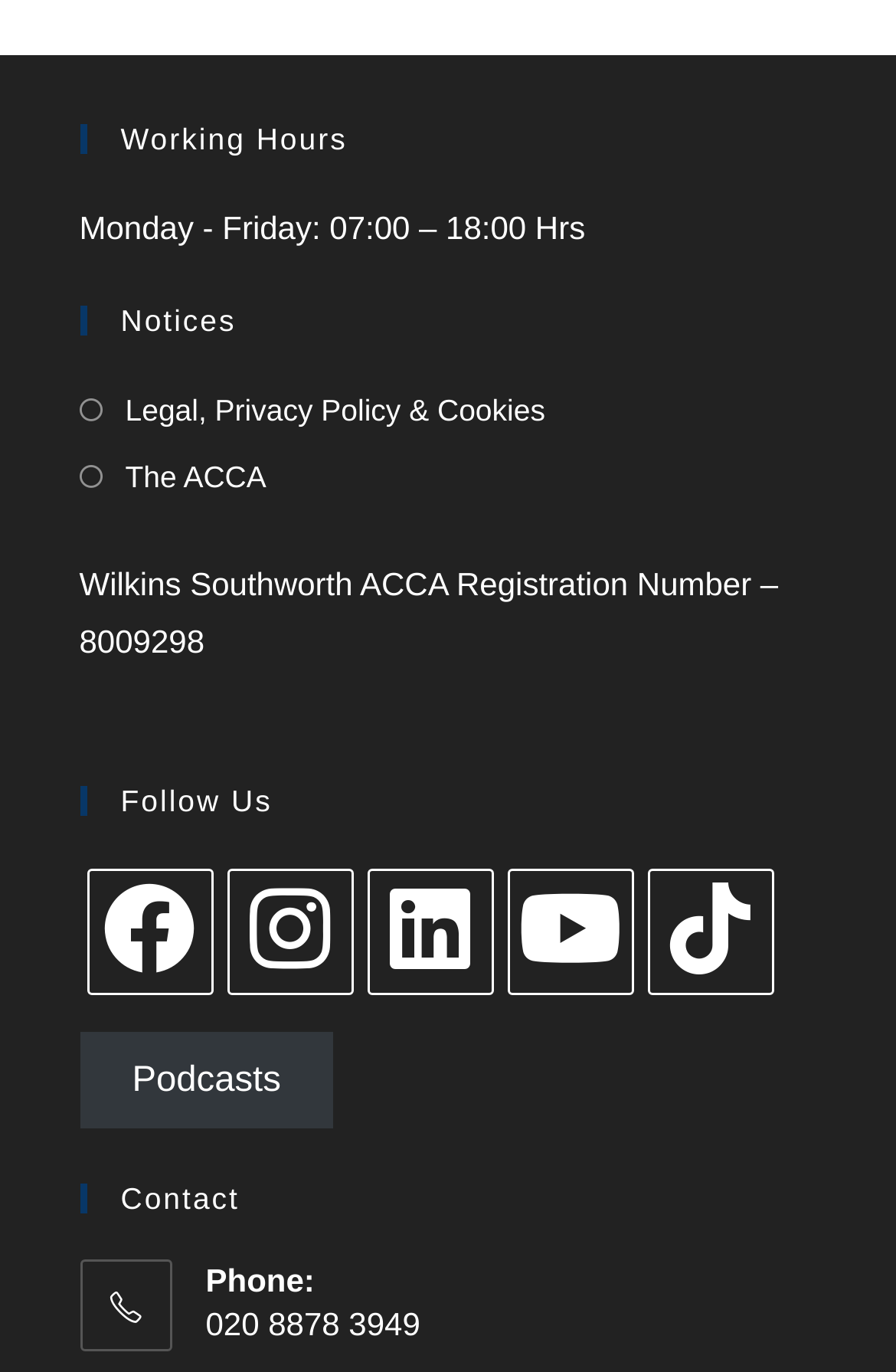Determine the bounding box coordinates of the clickable element necessary to fulfill the instruction: "Follow us on Facebook". Provide the coordinates as four float numbers within the 0 to 1 range, i.e., [left, top, right, bottom].

[0.096, 0.634, 0.237, 0.726]